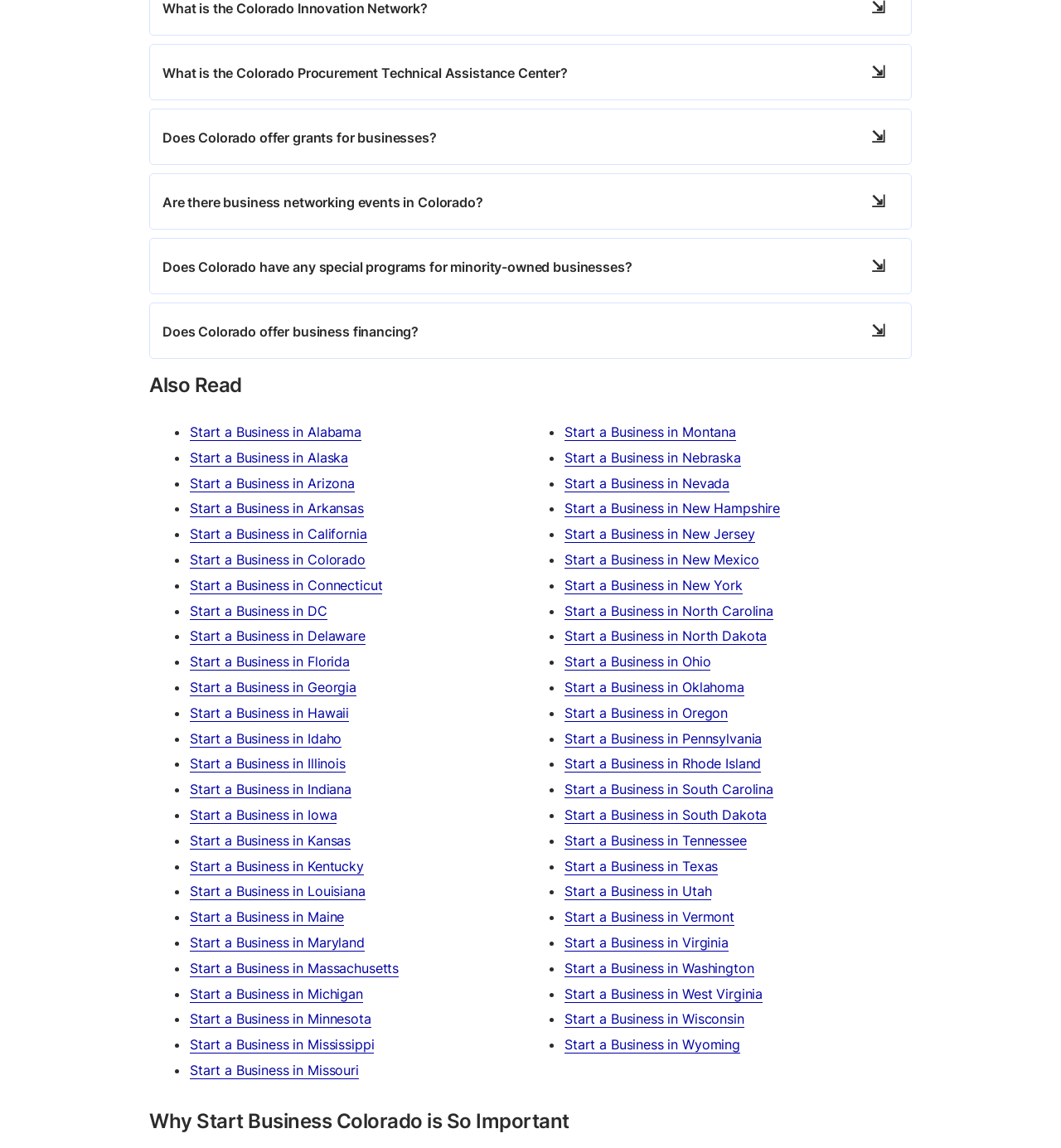Provide a brief response using a word or short phrase to this question:
What is the Colorado Procurement Technical Assistance Center?

Unknown